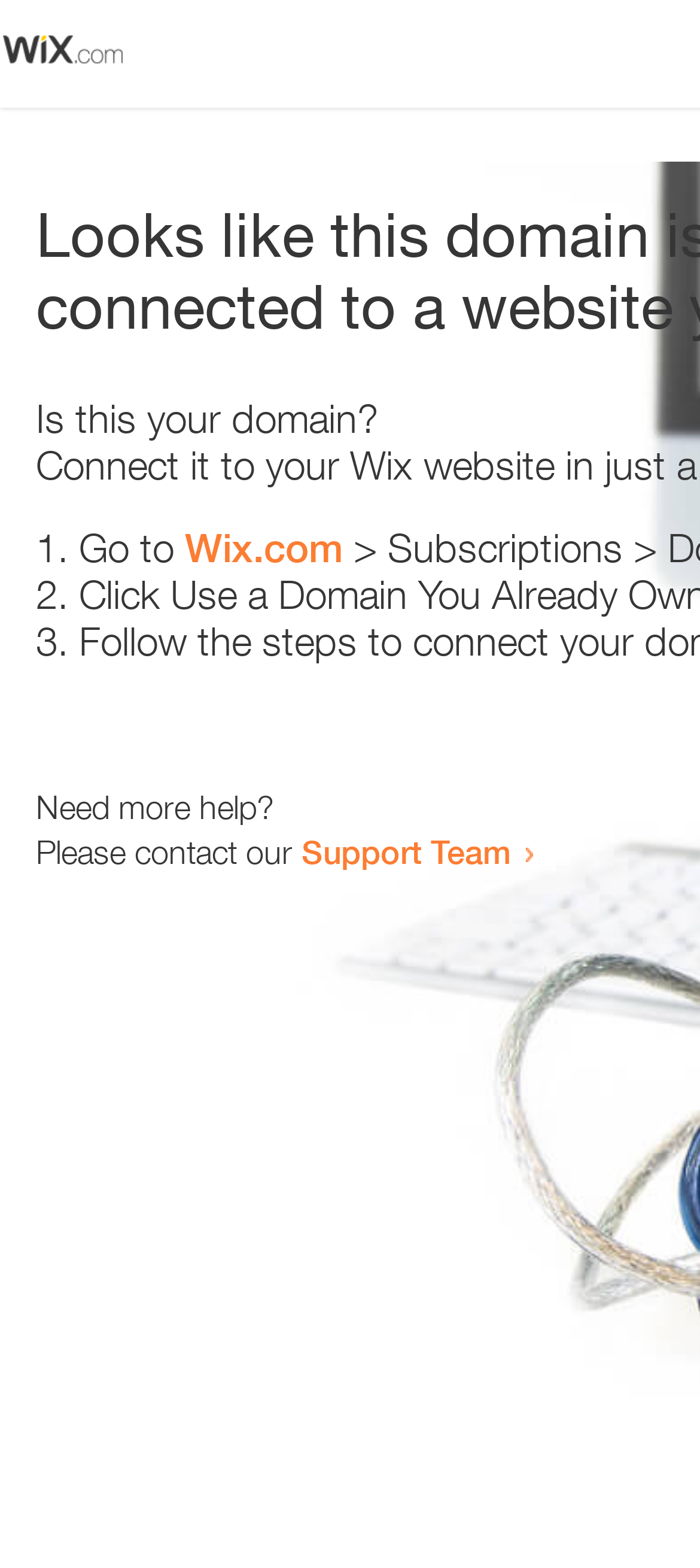Use a single word or phrase to answer the question:
What is the tone of the webpage?

Helpful